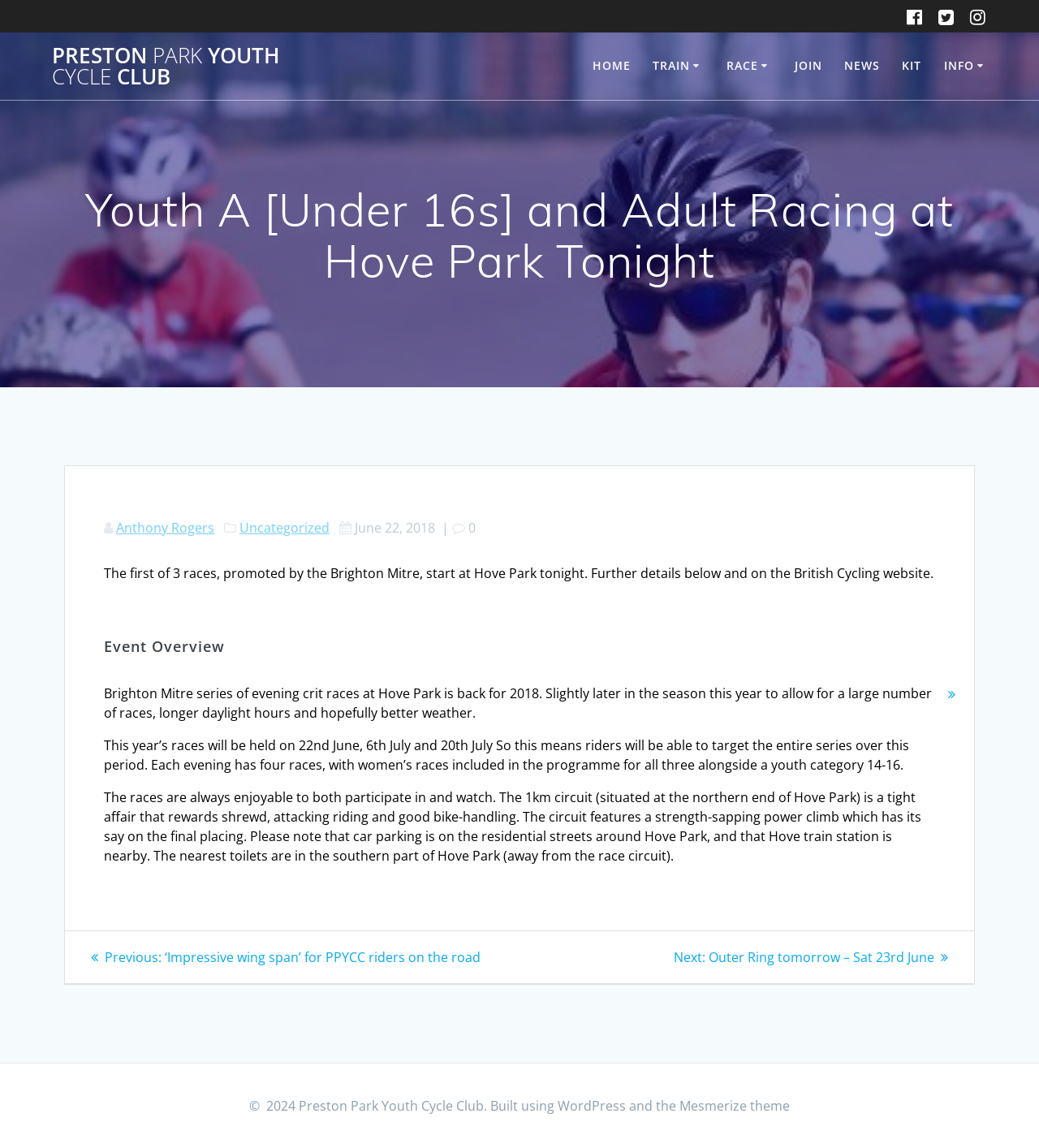From the webpage screenshot, predict the bounding box of the UI element that matches this description: "Training Advice".

[0.628, 0.191, 0.785, 0.219]